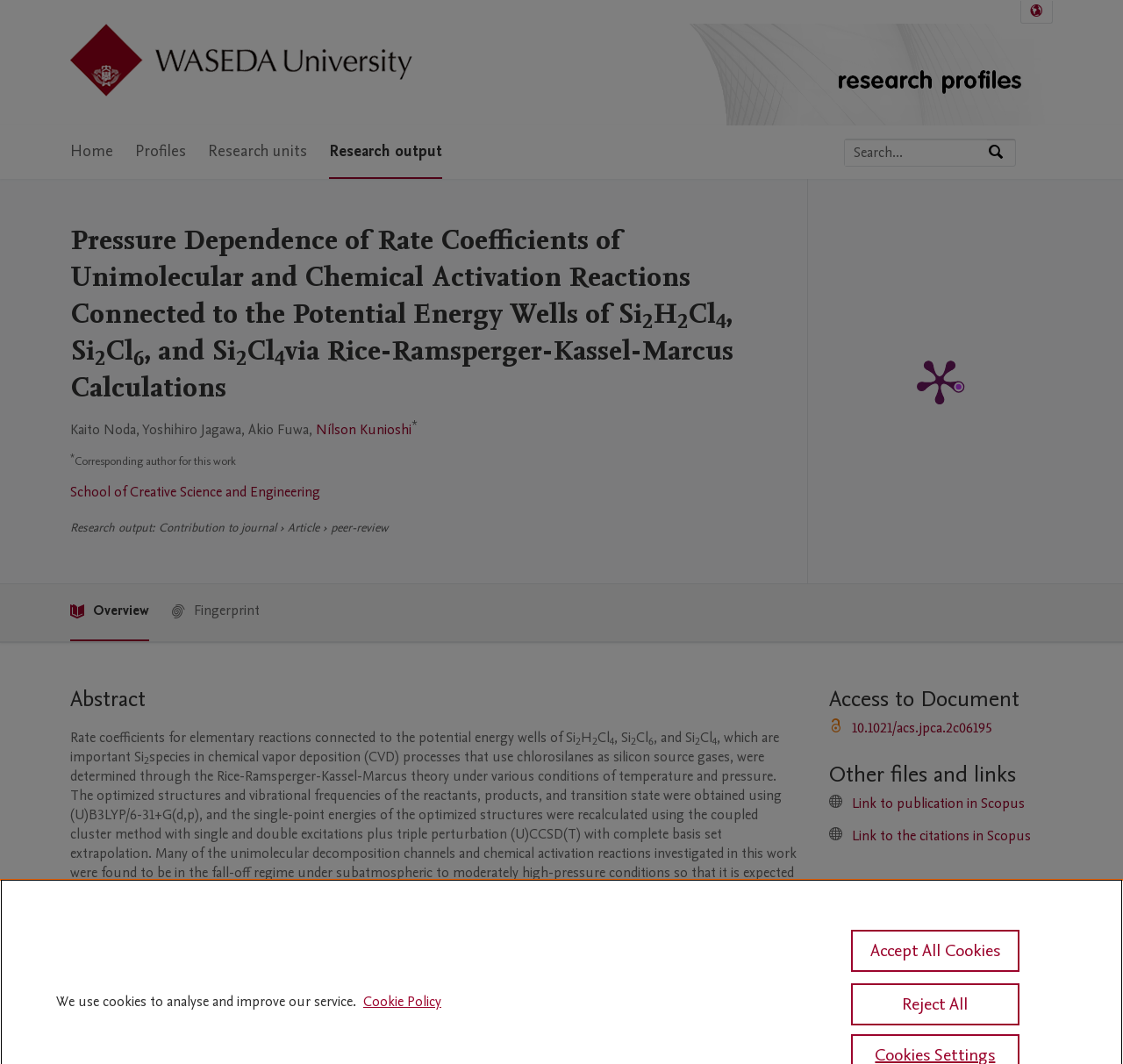Please locate the clickable area by providing the bounding box coordinates to follow this instruction: "Click the 'Search' button".

[0.879, 0.13, 0.904, 0.155]